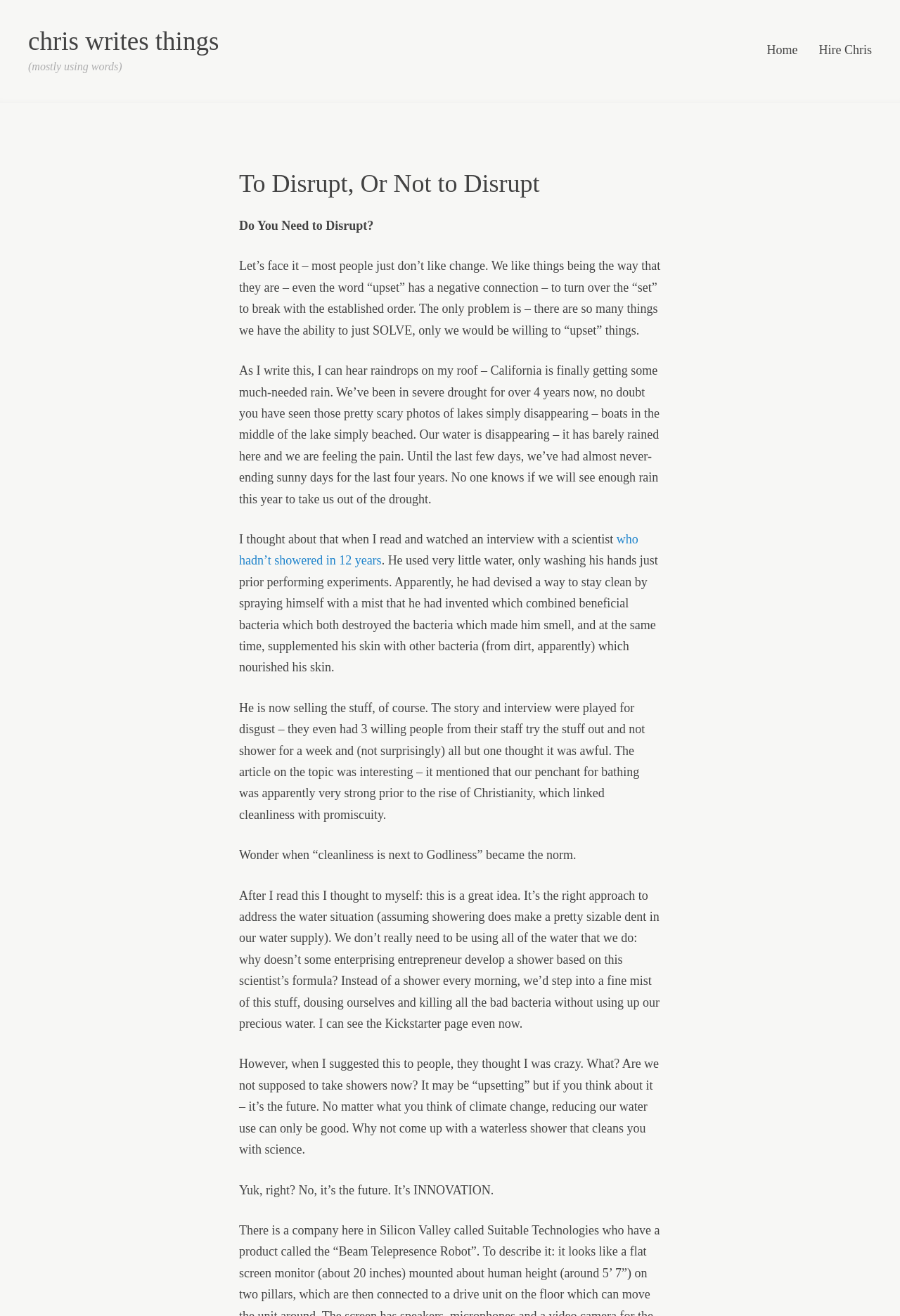Refer to the image and provide a thorough answer to this question:
What is the scientist's invention mentioned in the article?

The scientist's invention mentioned in the article is a waterless shower that uses a mist to clean the body, which is described as a way to conserve water and address the issue of drought.